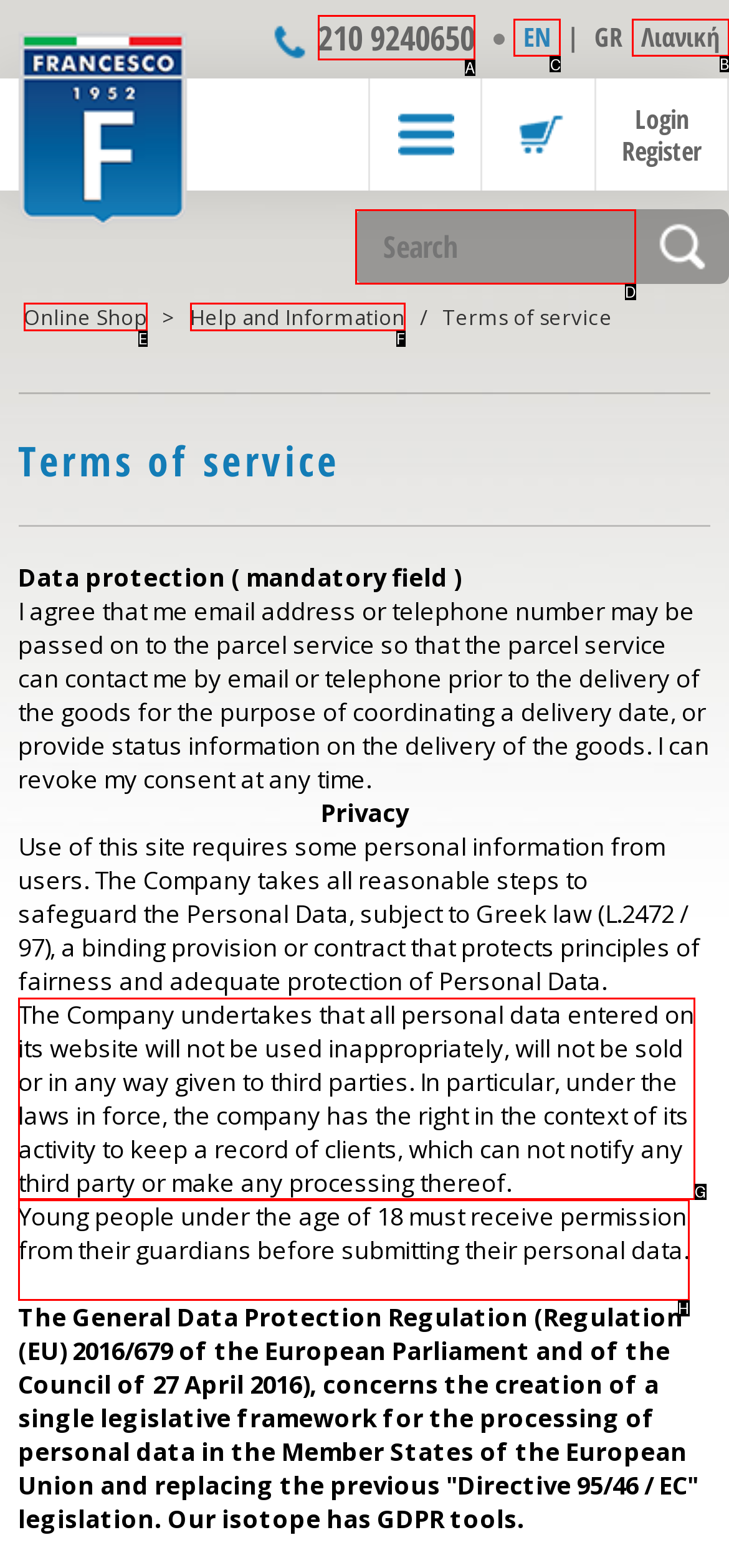Select the appropriate HTML element that needs to be clicked to finish the task: Click the 'EN' language link
Reply with the letter of the chosen option.

C